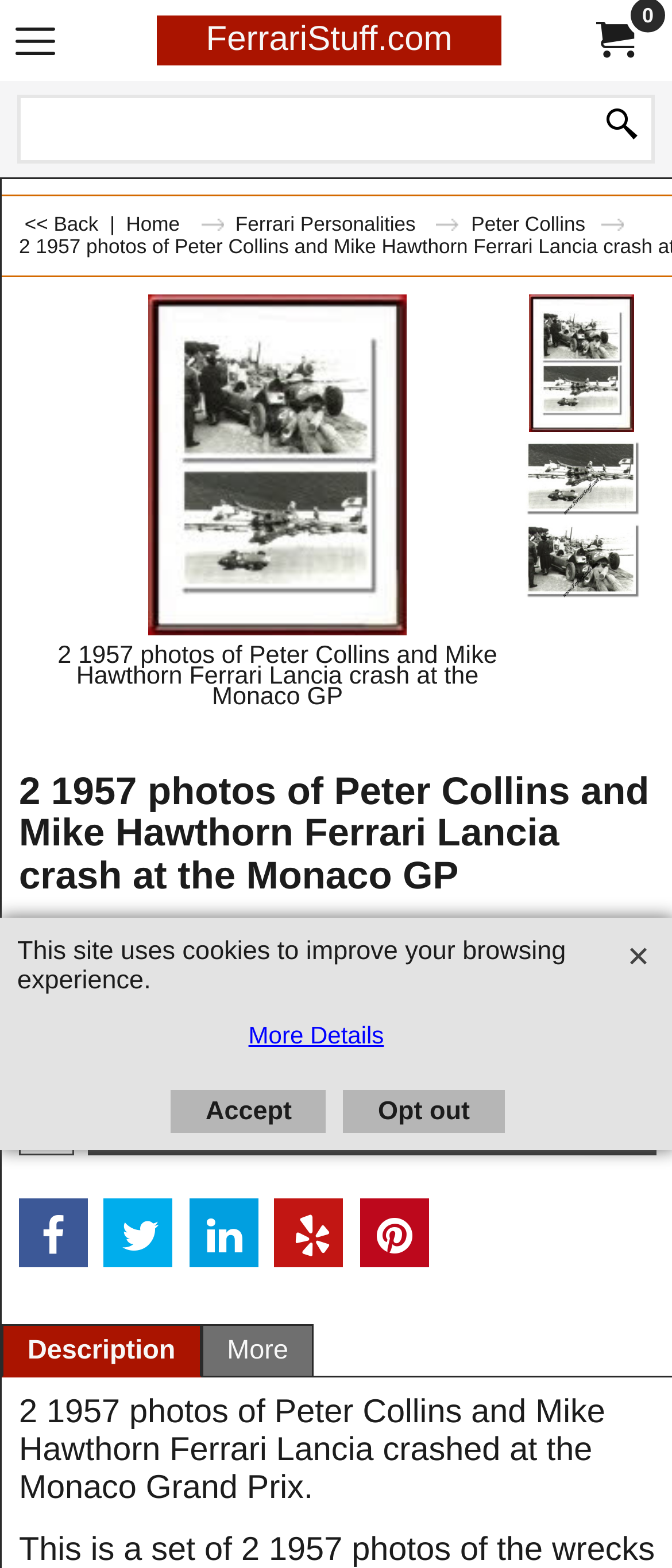Find and extract the text of the primary heading on the webpage.

2 1957 photos of Peter Collins and Mike Hawthorn Ferrari Lancia crash at the Monaco GP